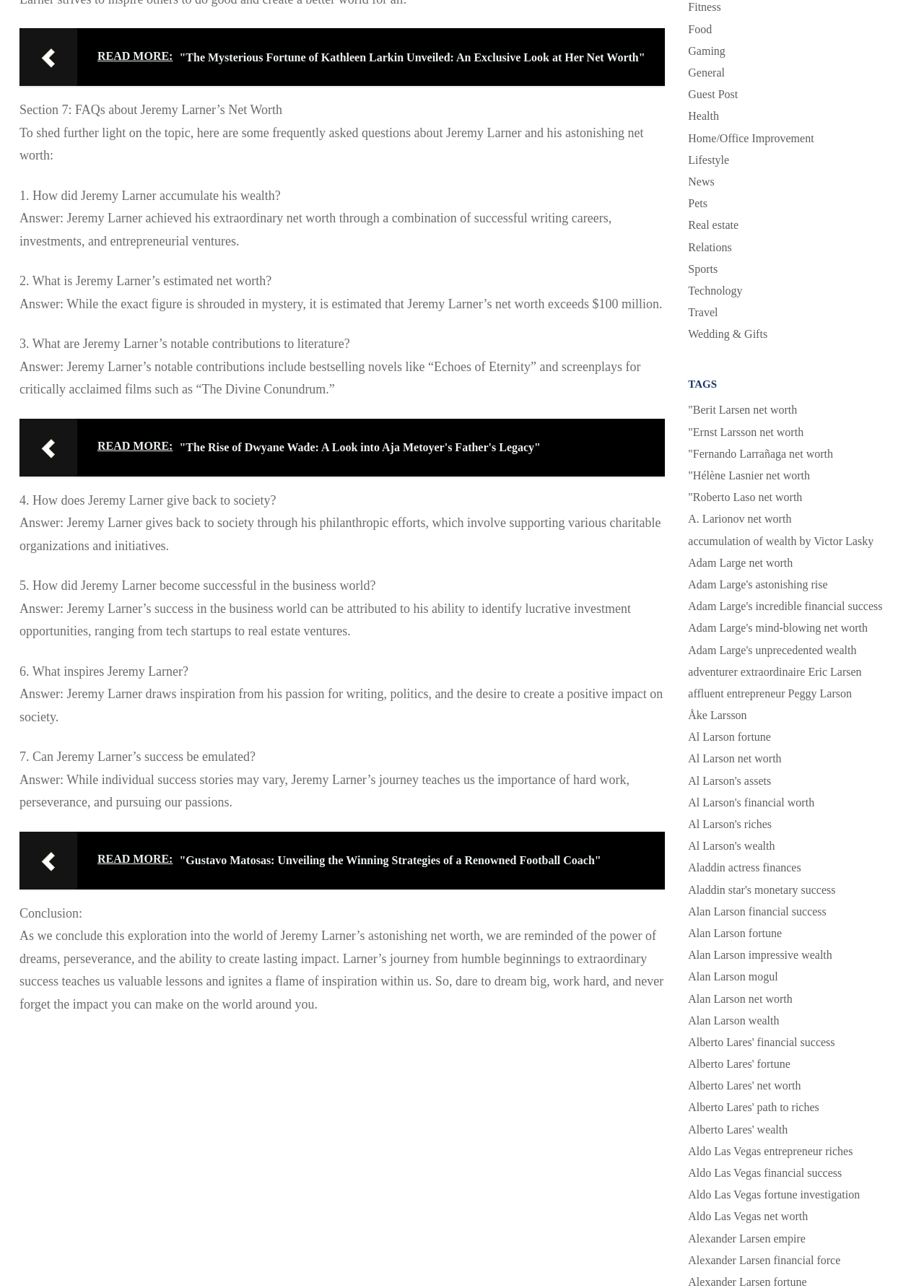Specify the bounding box coordinates of the area that needs to be clicked to achieve the following instruction: "Click on 'Food'".

[0.745, 0.015, 0.77, 0.03]